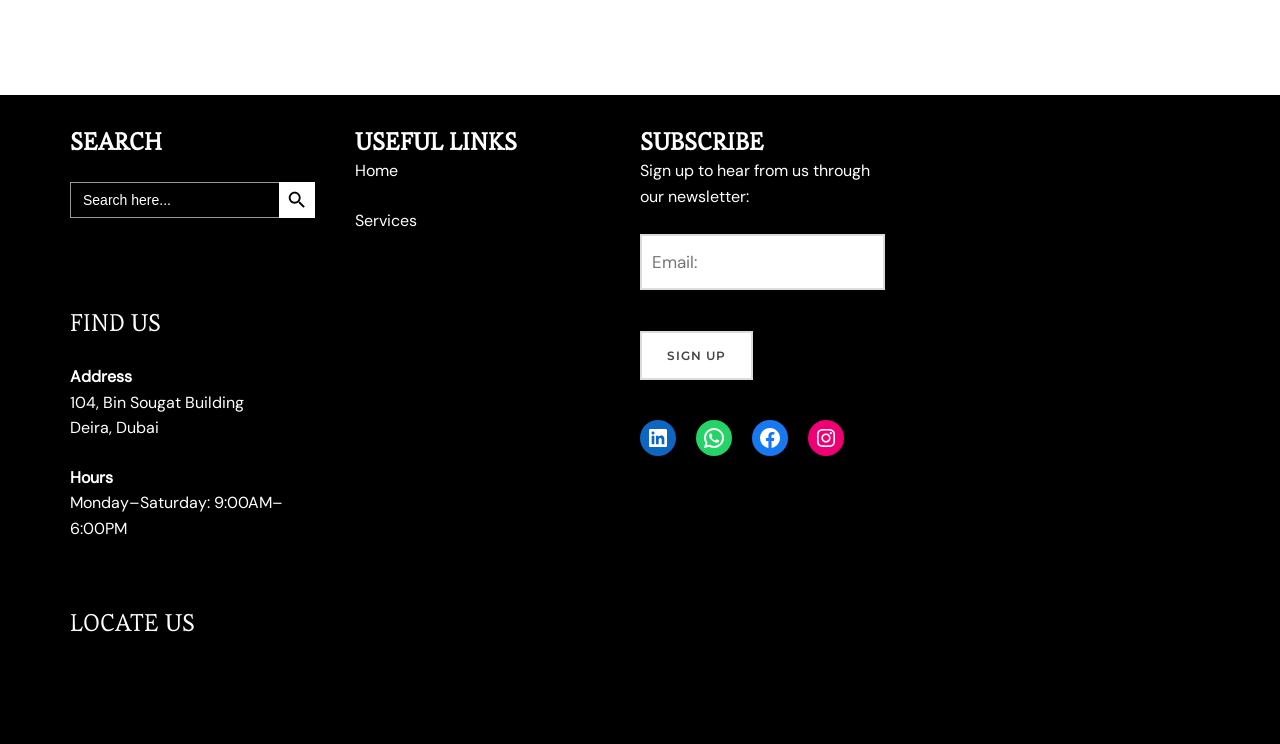What are the hours of operation?
Answer with a single word or phrase by referring to the visual content.

Monday–Saturday: 9:00AM–6:00PM